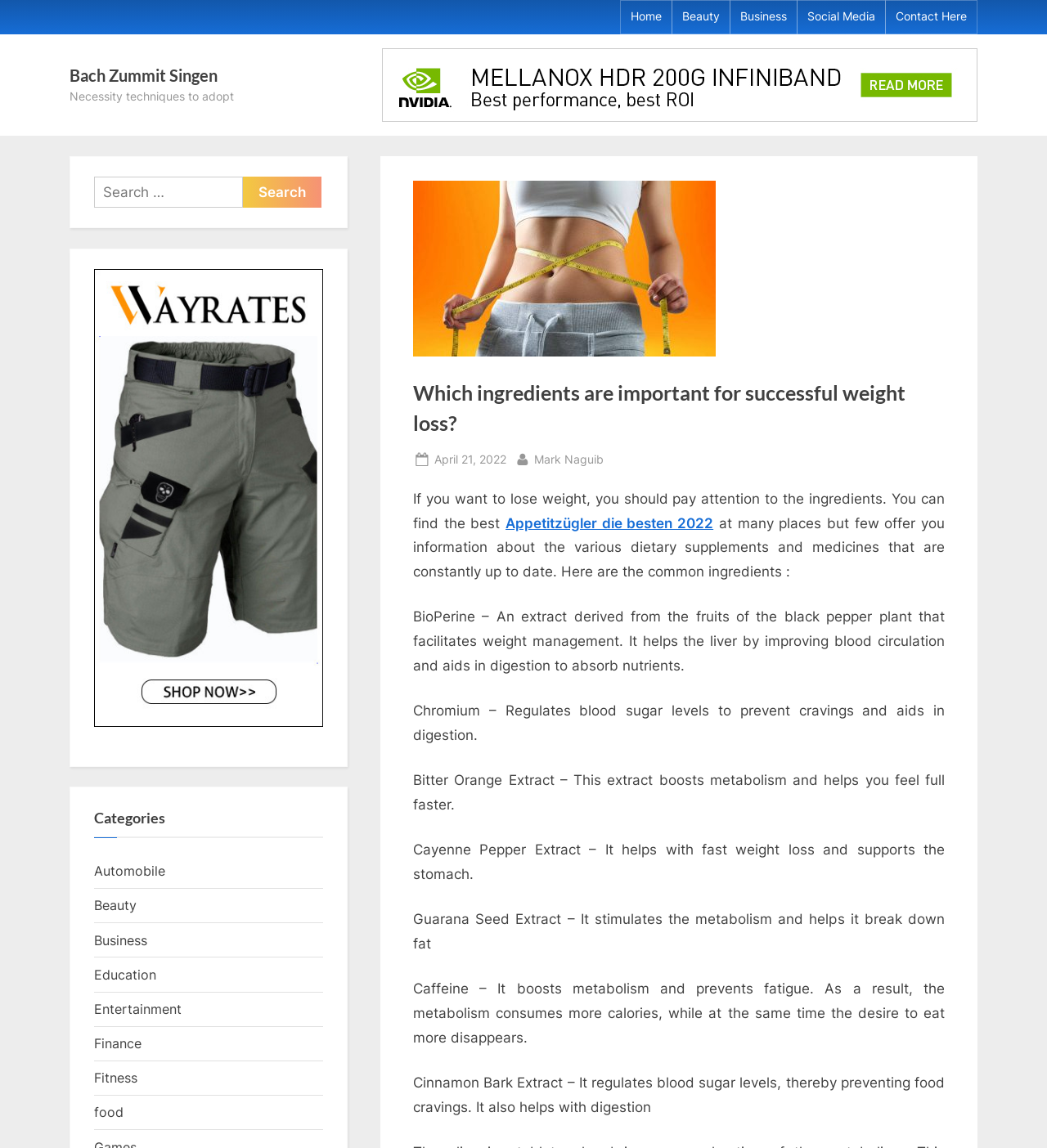Identify the bounding box coordinates for the element that needs to be clicked to fulfill this instruction: "Click on the Beauty category". Provide the coordinates in the format of four float numbers between 0 and 1: [left, top, right, bottom].

[0.09, 0.782, 0.13, 0.796]